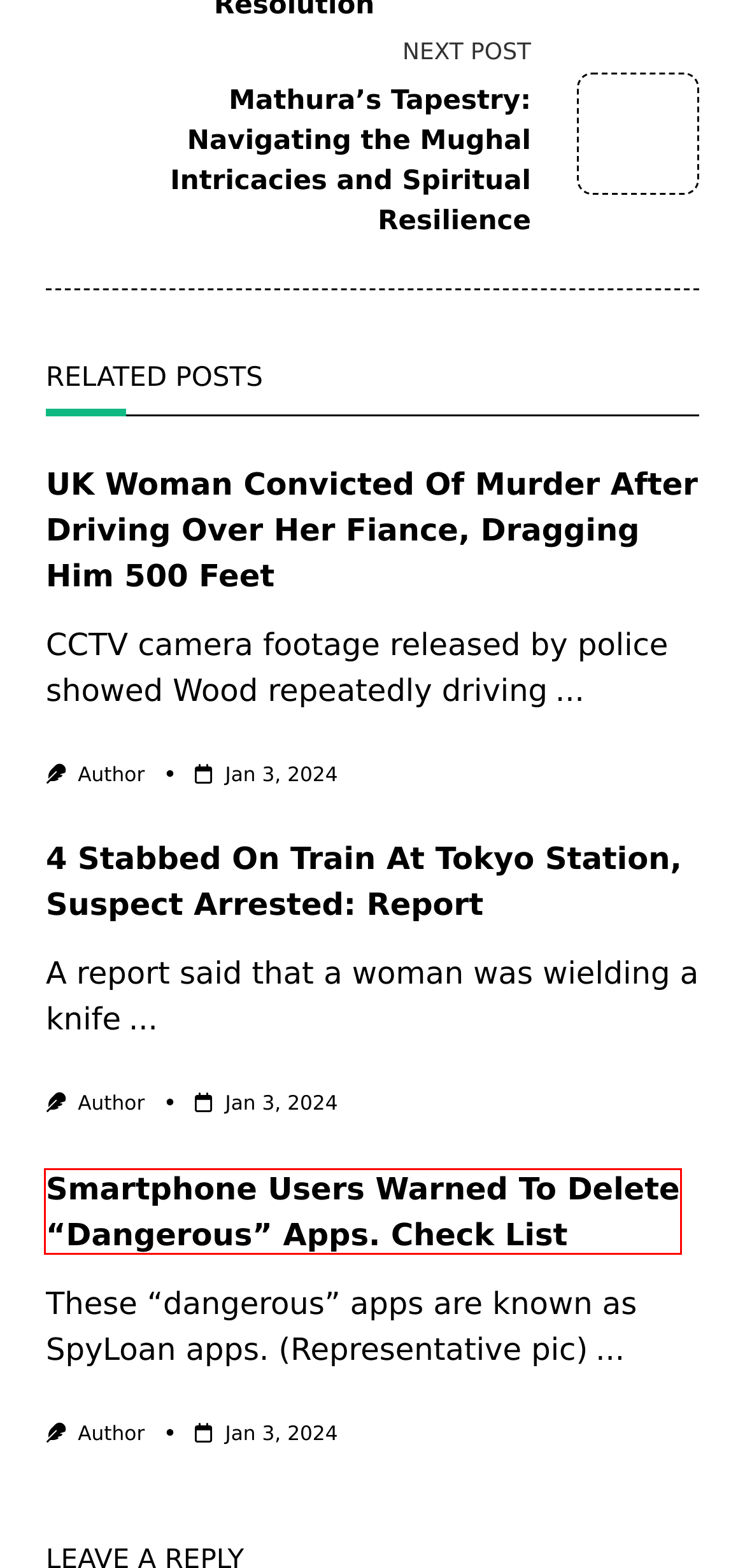Given a webpage screenshot with a red bounding box around a particular element, identify the best description of the new webpage that will appear after clicking on the element inside the red bounding box. Here are the candidates:
A. 4 Stabbed On Train At Tokyo Station, Suspect Arrested: Report – indiancolumnist
B. Smartphone Users Warned To Delete “Dangerous” Apps. Check List – indiancolumnist
C. UK Woman Convicted Of Murder After Driving Over Her Fiance, Dragging Him 500 Feet – indiancolumnist
D. indiancolumnist
E. Mathura’s Tapestry: Navigating the Mughal Intricacies and Spiritual Resilience – indiancolumnist
F. Author – indiancolumnist
G. Sample Page – indiancolumnist
H. The Ram Mandir: A Saga of Faith, Conflict, and Resolution – indiancolumnist

B